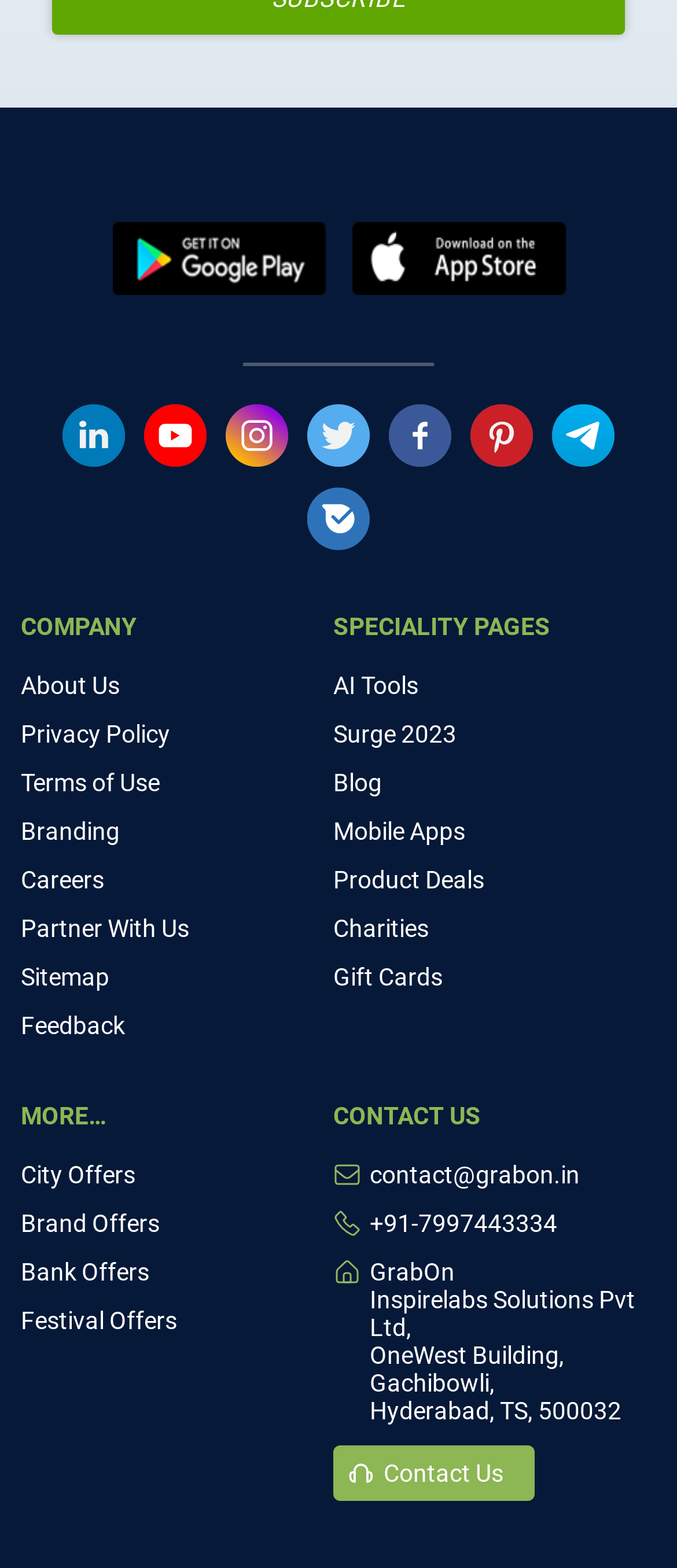What is the name of the company that offers promotional codes?
Use the image to answer the question with a single word or phrase.

MyFitFuel